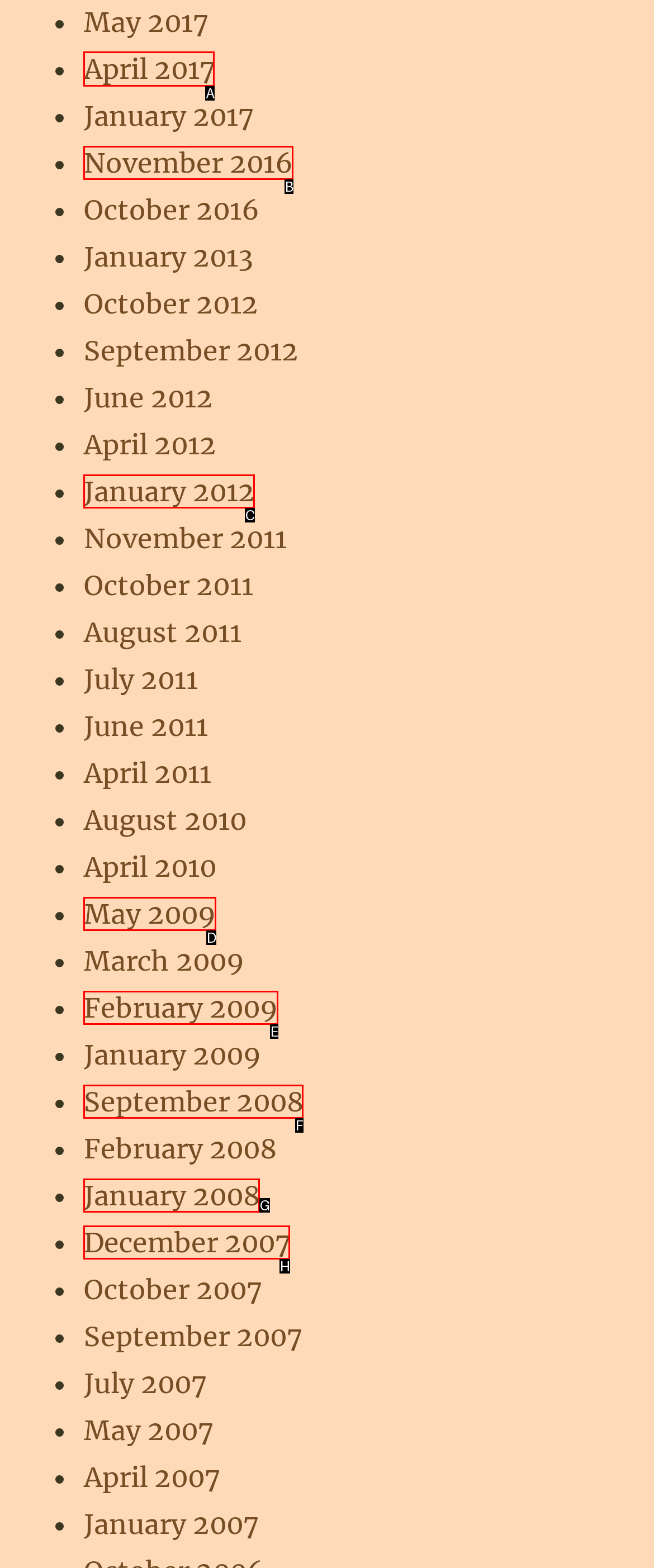Select the appropriate letter to fulfill the given instruction: click April 2017
Provide the letter of the correct option directly.

A